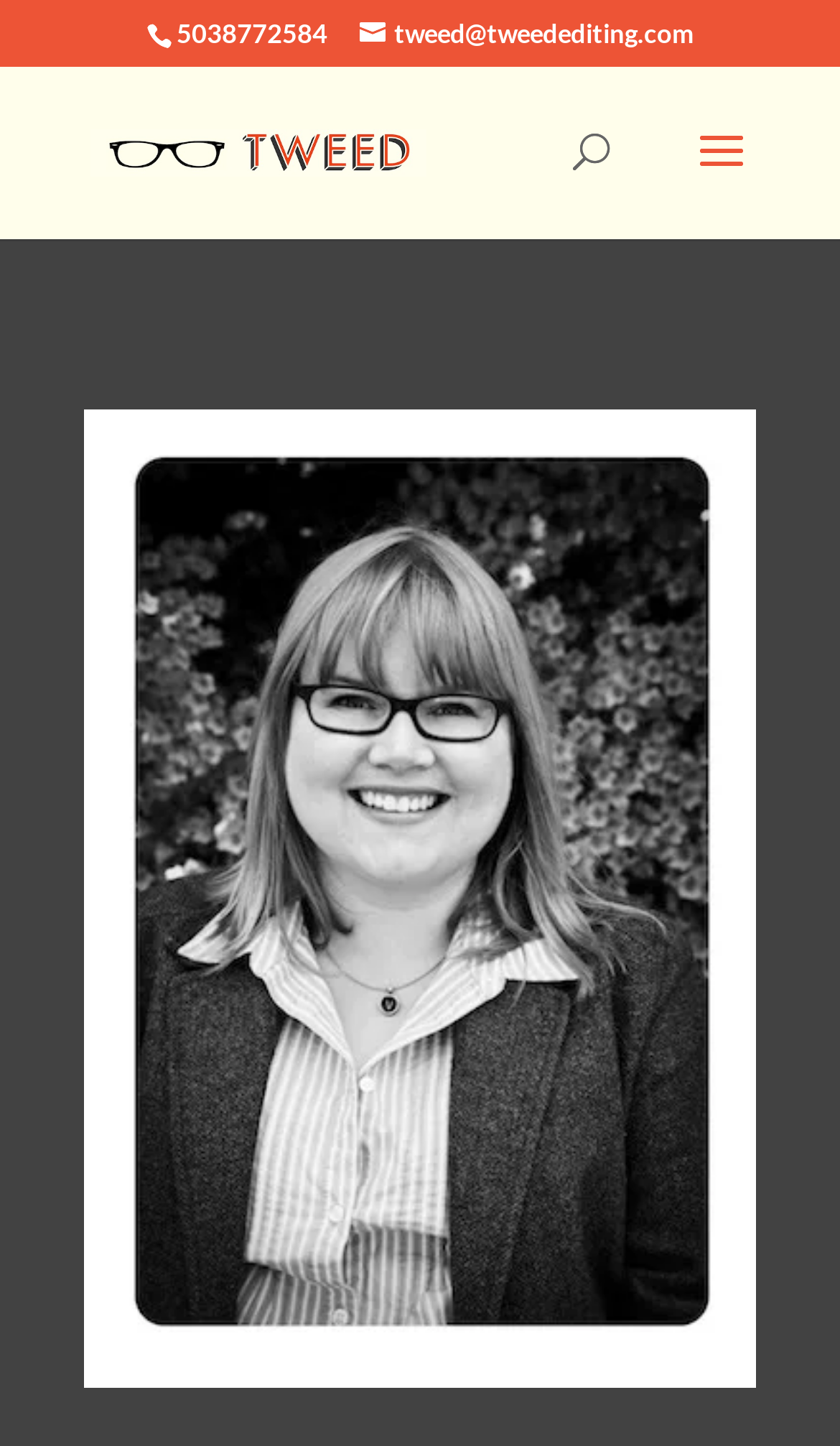Determine the bounding box coordinates for the UI element described. Format the coordinates as (top-left x, top-left y, bottom-right x, bottom-right y) and ensure all values are between 0 and 1. Element description: tweed@tweedediting.com

[0.428, 0.012, 0.826, 0.034]